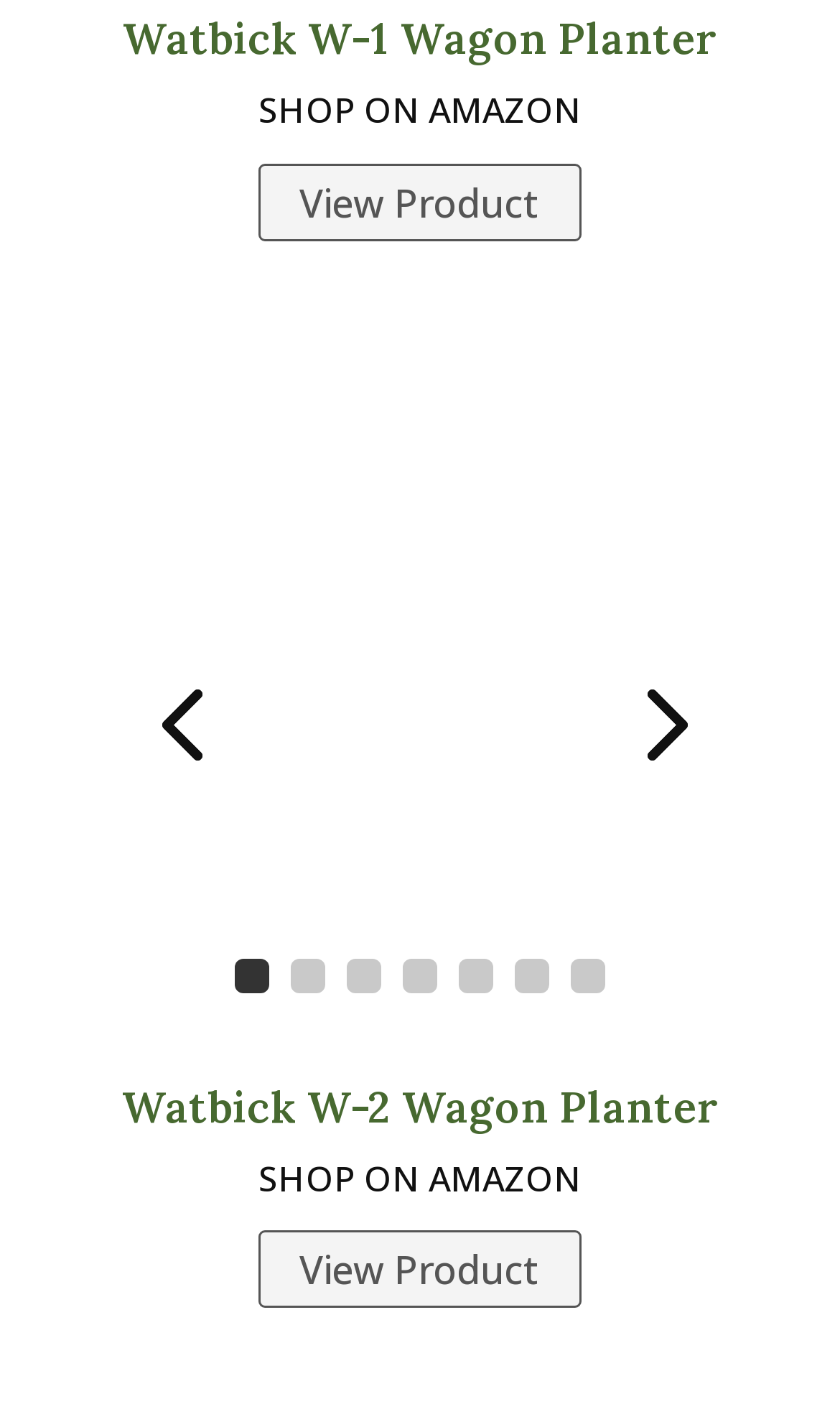Specify the bounding box coordinates of the area that needs to be clicked to achieve the following instruction: "Shop on Amazon".

[0.308, 0.061, 0.692, 0.095]